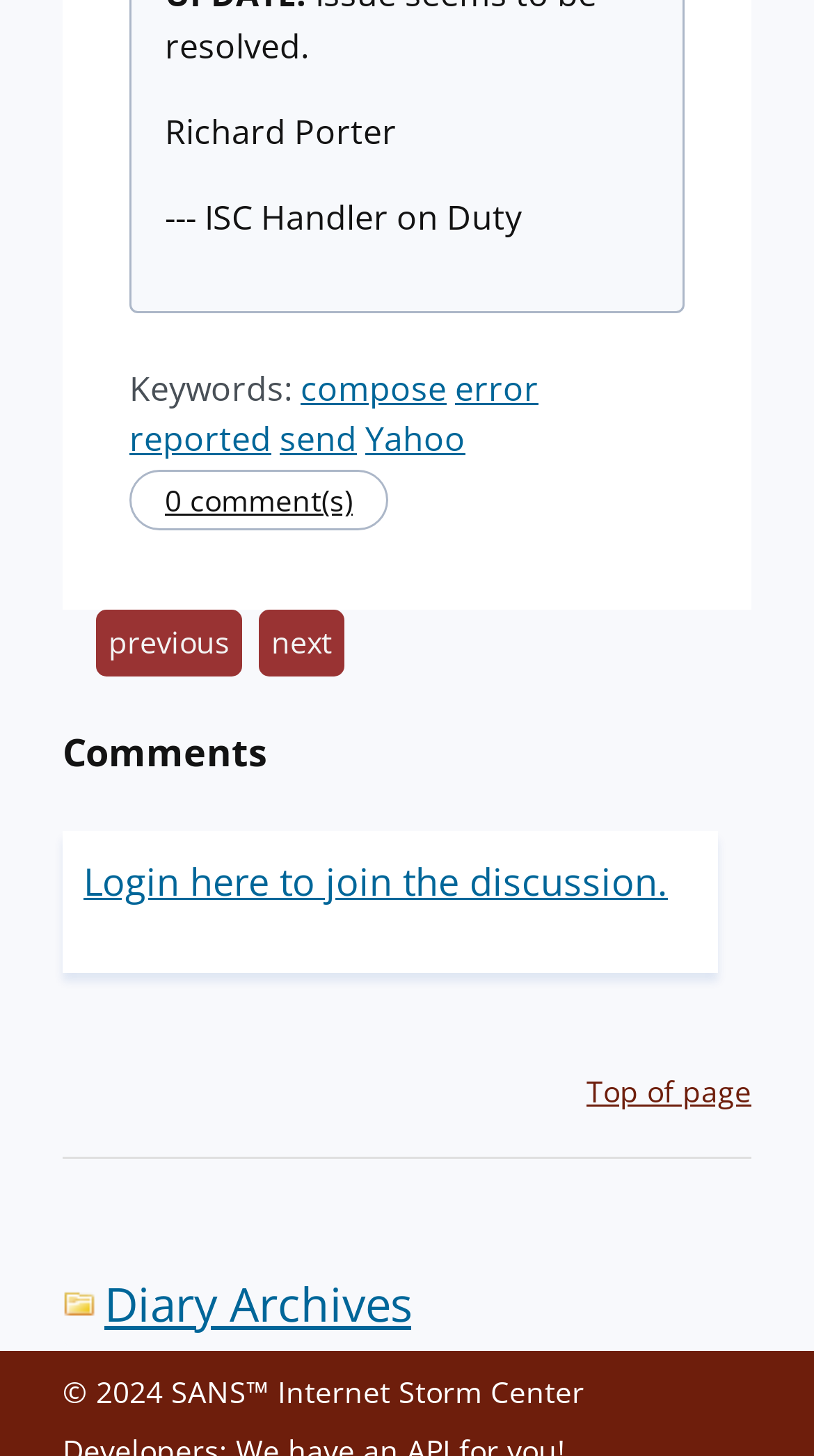Kindly provide the bounding box coordinates of the section you need to click on to fulfill the given instruction: "View diary archives".

[0.077, 0.873, 0.505, 0.917]